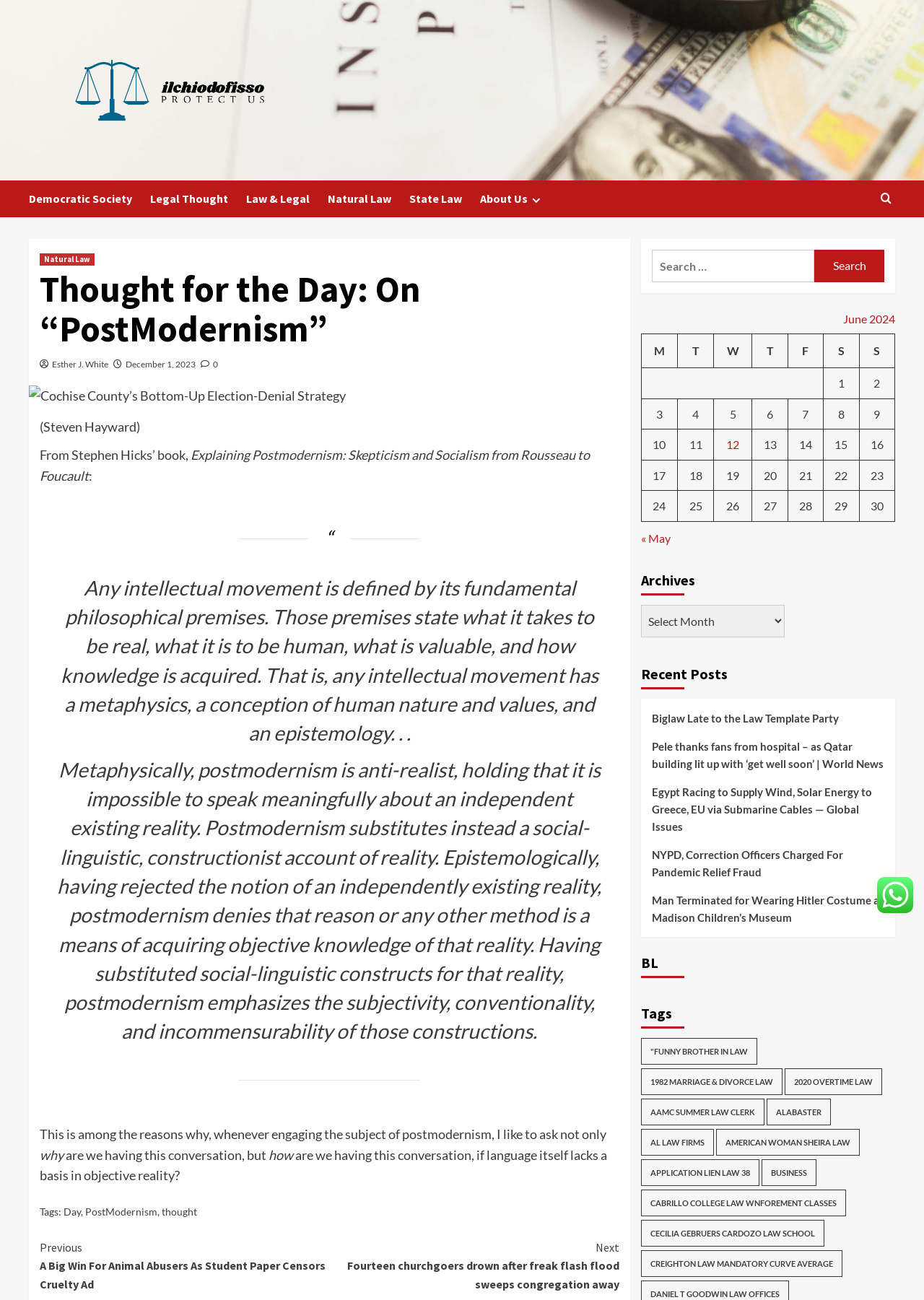Could you indicate the bounding box coordinates of the region to click in order to complete this instruction: "Read the article 'Thought for the Day: On “PostModernism”'".

[0.043, 0.207, 0.67, 0.268]